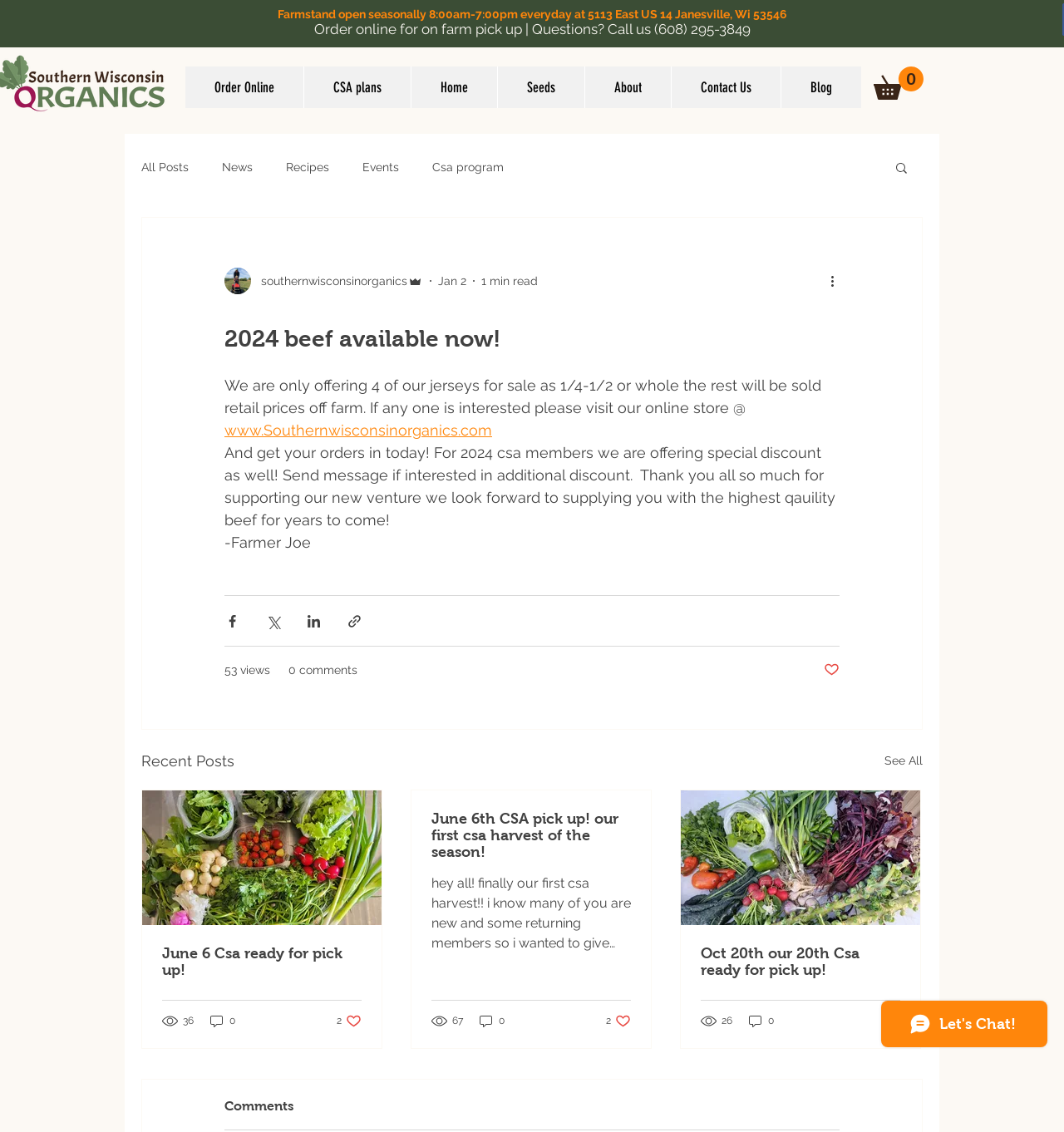What is the special discount offered to 2024 CSA members?
Utilize the information in the image to give a detailed answer to the question.

I found this information in the static text element 'For 2024 csa members we are offering special discount as well! Send message if interested in additional discount.' which is located in the article section of the webpage. However, the exact discount amount is not specified.